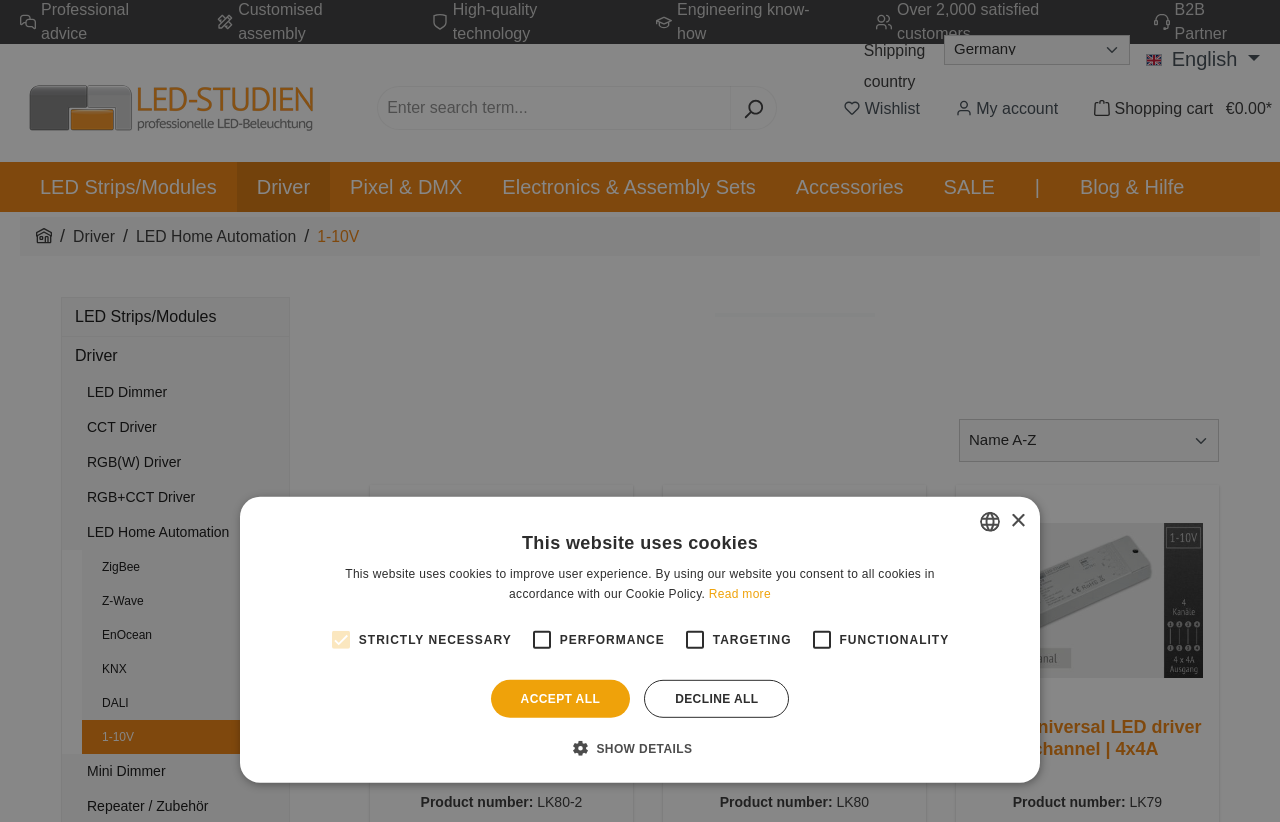Determine the bounding box coordinates of the clickable region to execute the instruction: "Click on BUYING". The coordinates should be four float numbers between 0 and 1, denoted as [left, top, right, bottom].

None